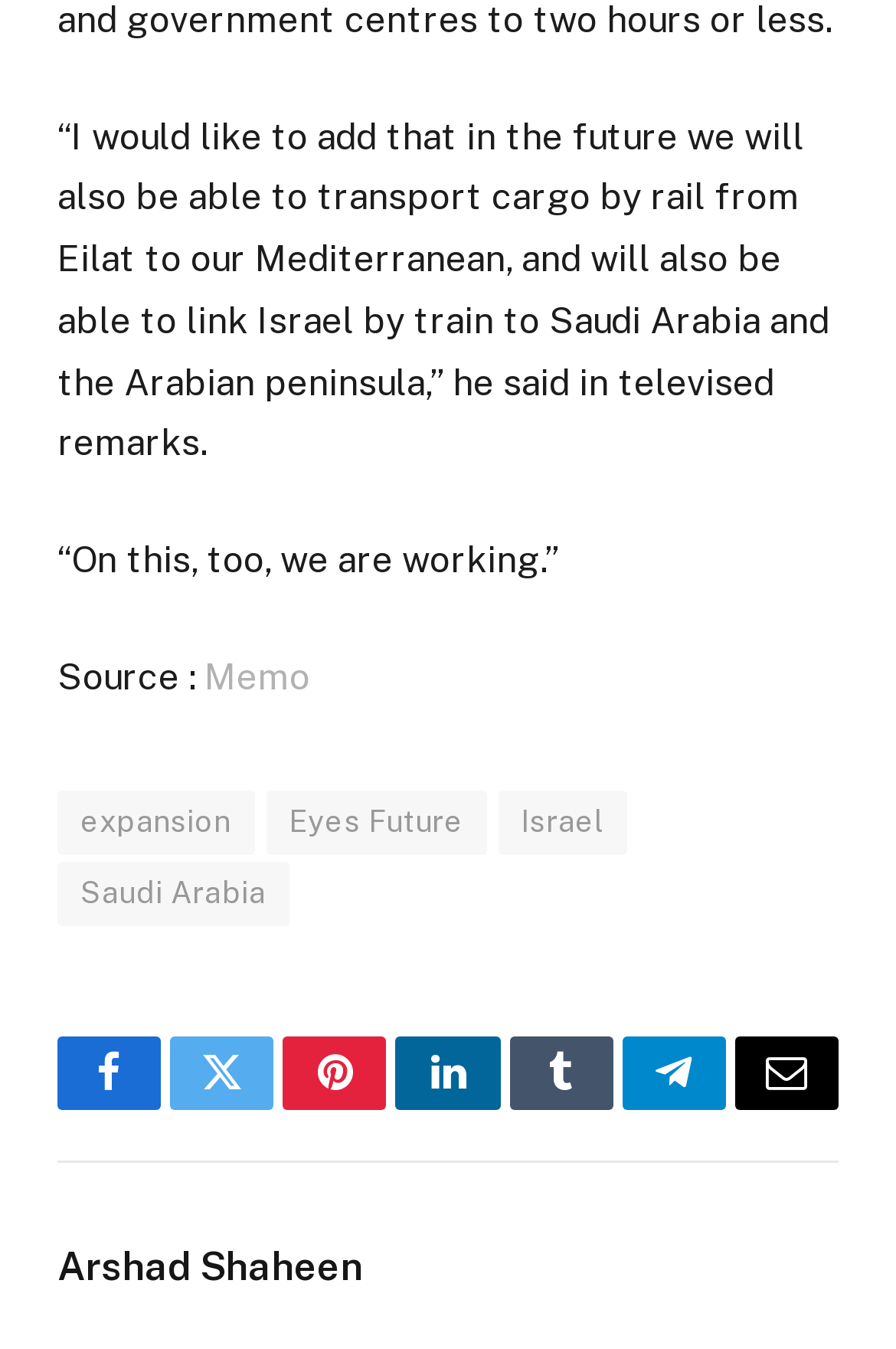Please give a concise answer to this question using a single word or phrase: 
Who is the author of the quote?

Not mentioned